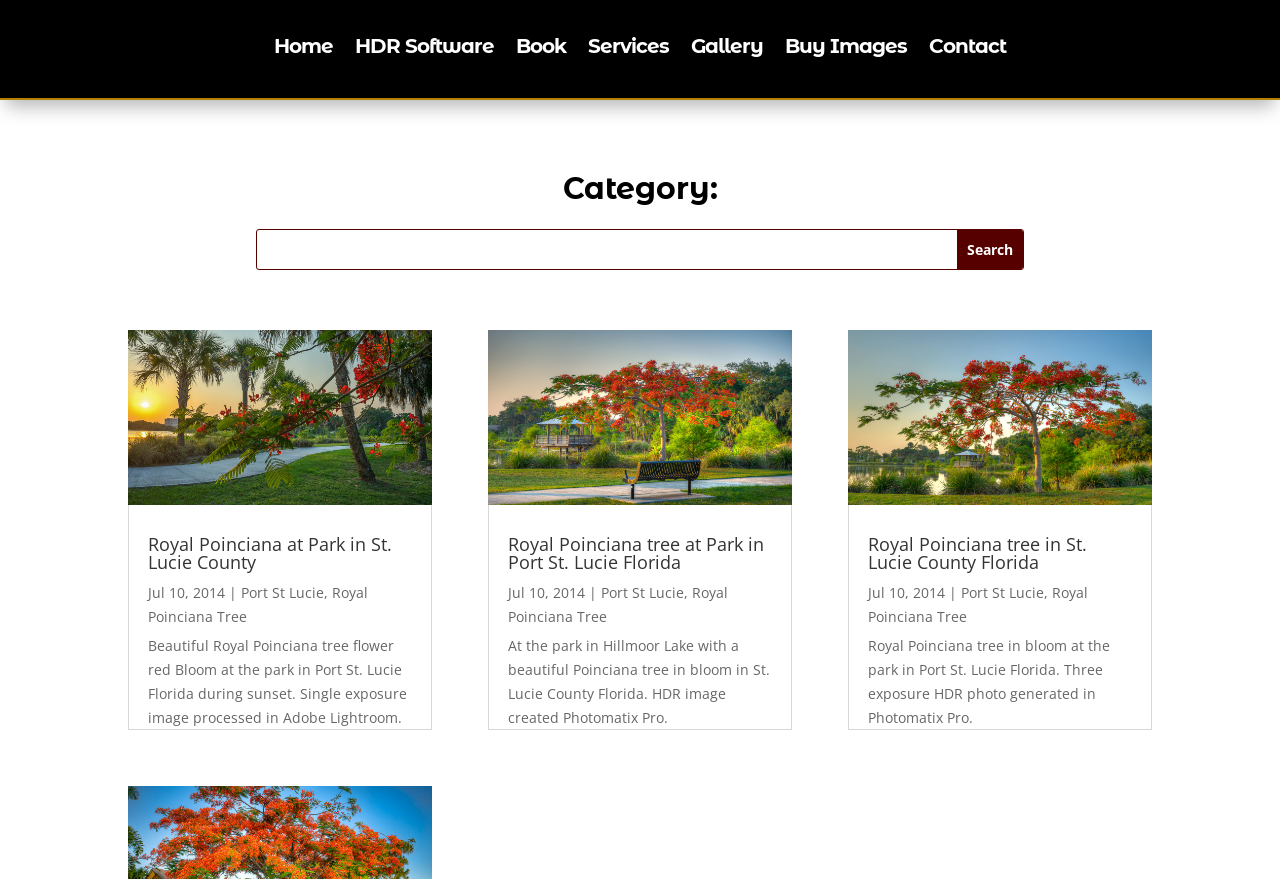Please answer the following question using a single word or phrase: 
What software was used to process the images?

Adobe Lightroom and Photomatix Pro